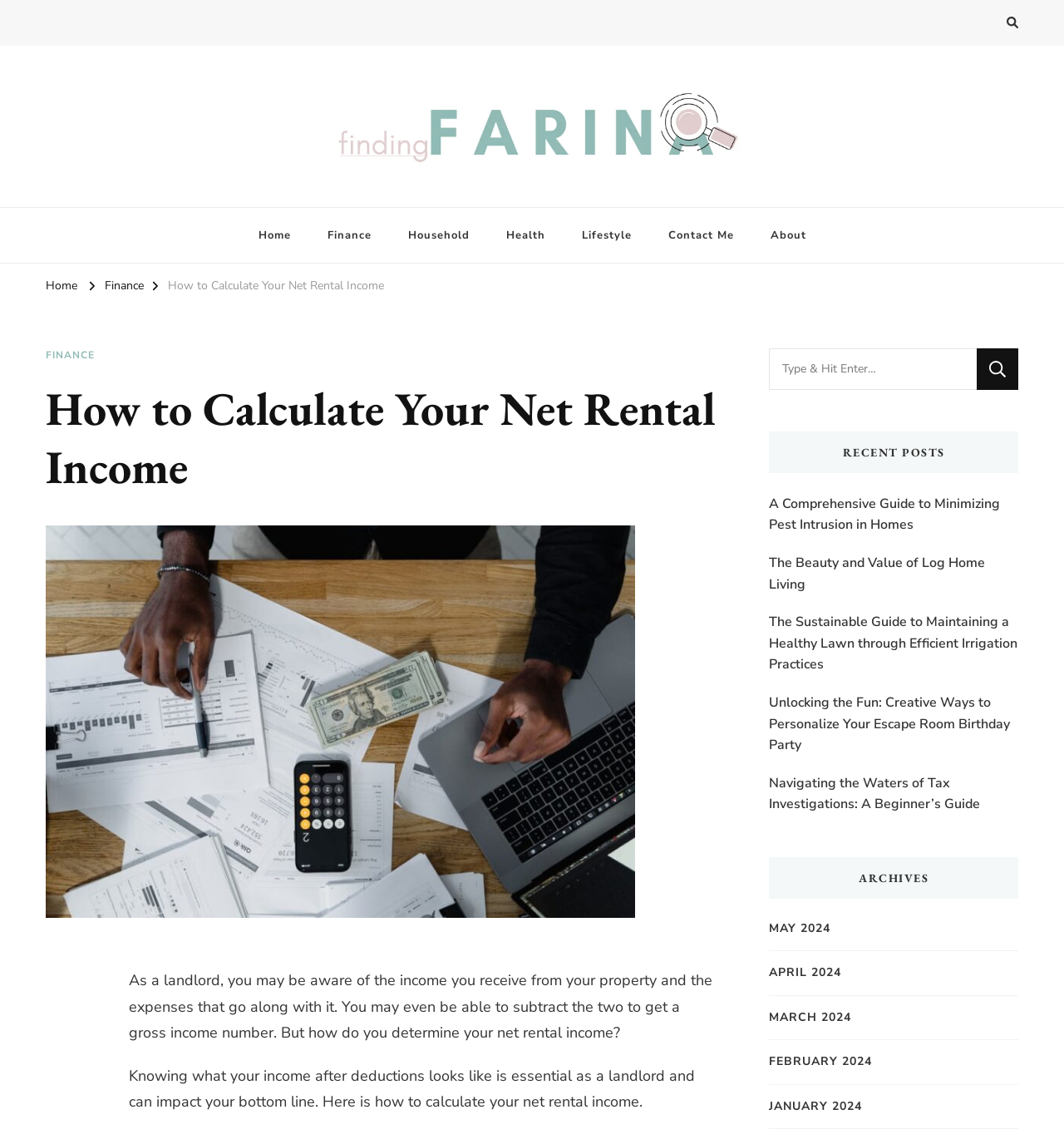Please provide the bounding box coordinates for the element that needs to be clicked to perform the following instruction: "Click on the 'Calendar' section". The coordinates should be given as four float numbers between 0 and 1, i.e., [left, top, right, bottom].

None